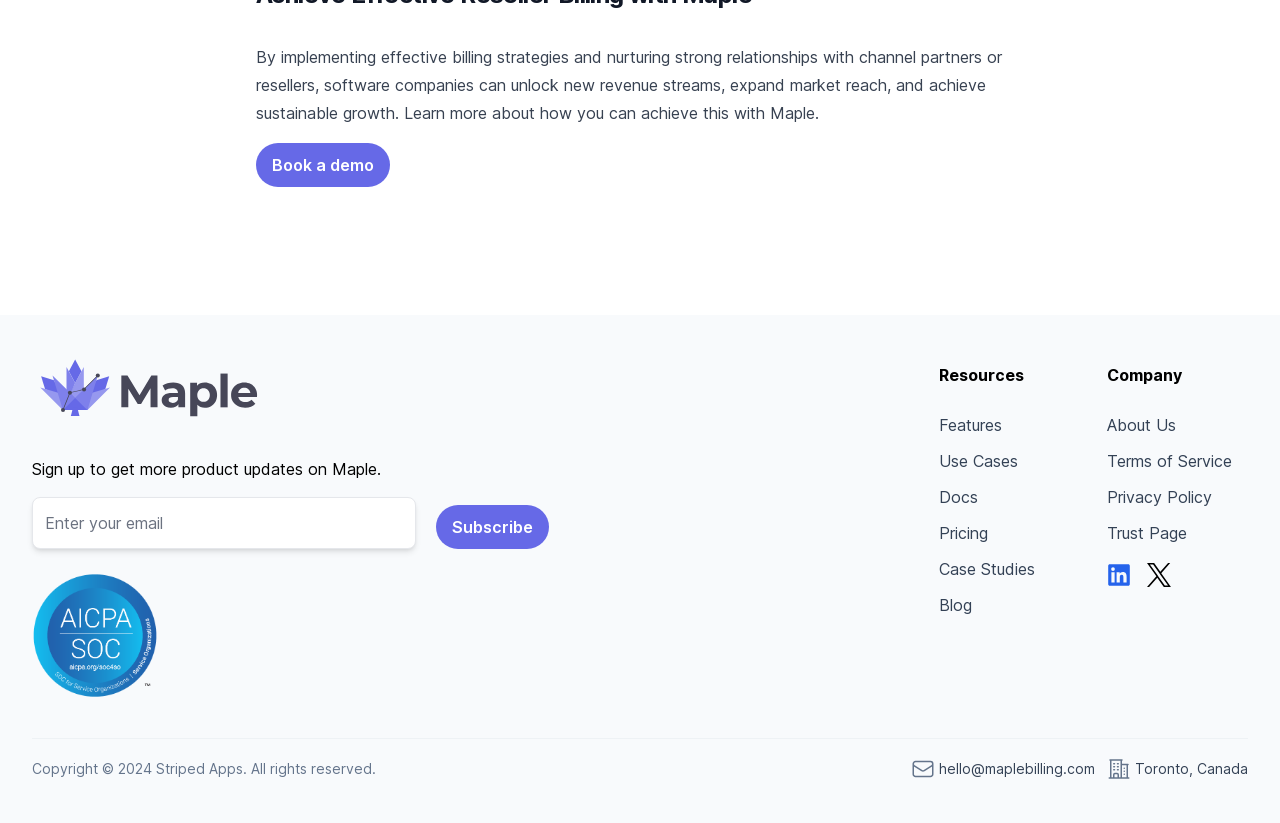Given the element description: "Case Studies", predict the bounding box coordinates of the UI element it refers to, using four float numbers between 0 and 1, i.e., [left, top, right, bottom].

[0.727, 0.669, 0.815, 0.713]